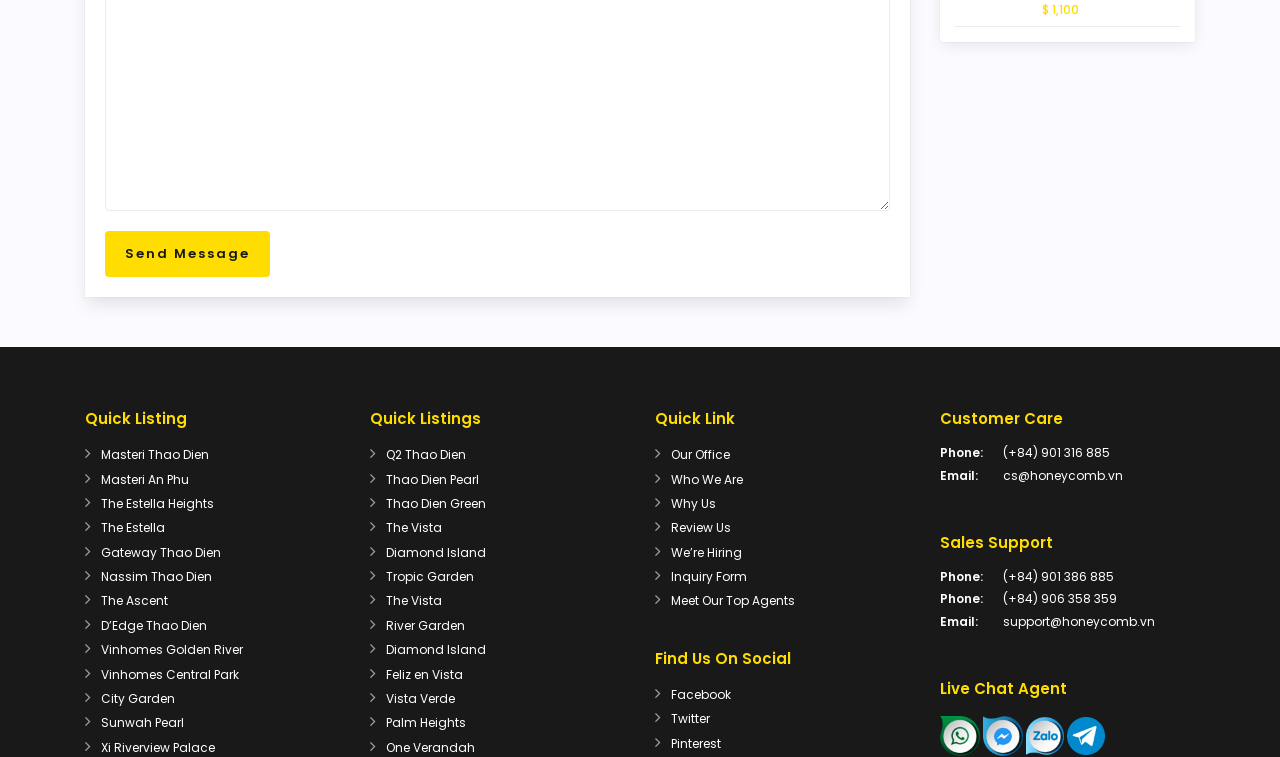Determine the bounding box coordinates of the clickable area required to perform the following instruction: "Click the 'Send Message' button". The coordinates should be represented as four float numbers between 0 and 1: [left, top, right, bottom].

[0.082, 0.305, 0.211, 0.366]